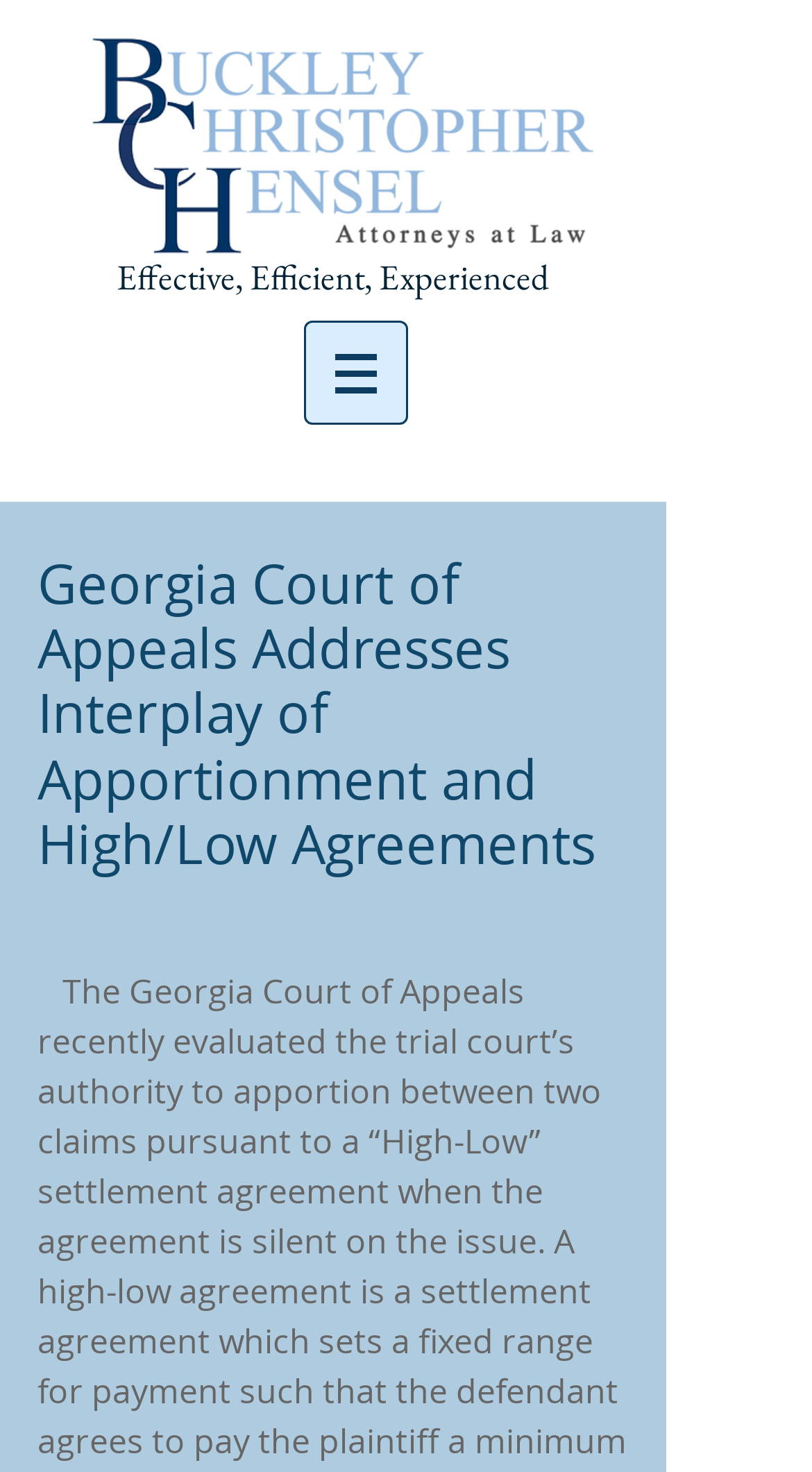What is the tagline of the law firm?
Look at the screenshot and give a one-word or phrase answer.

Effective, Efficient, Experienced